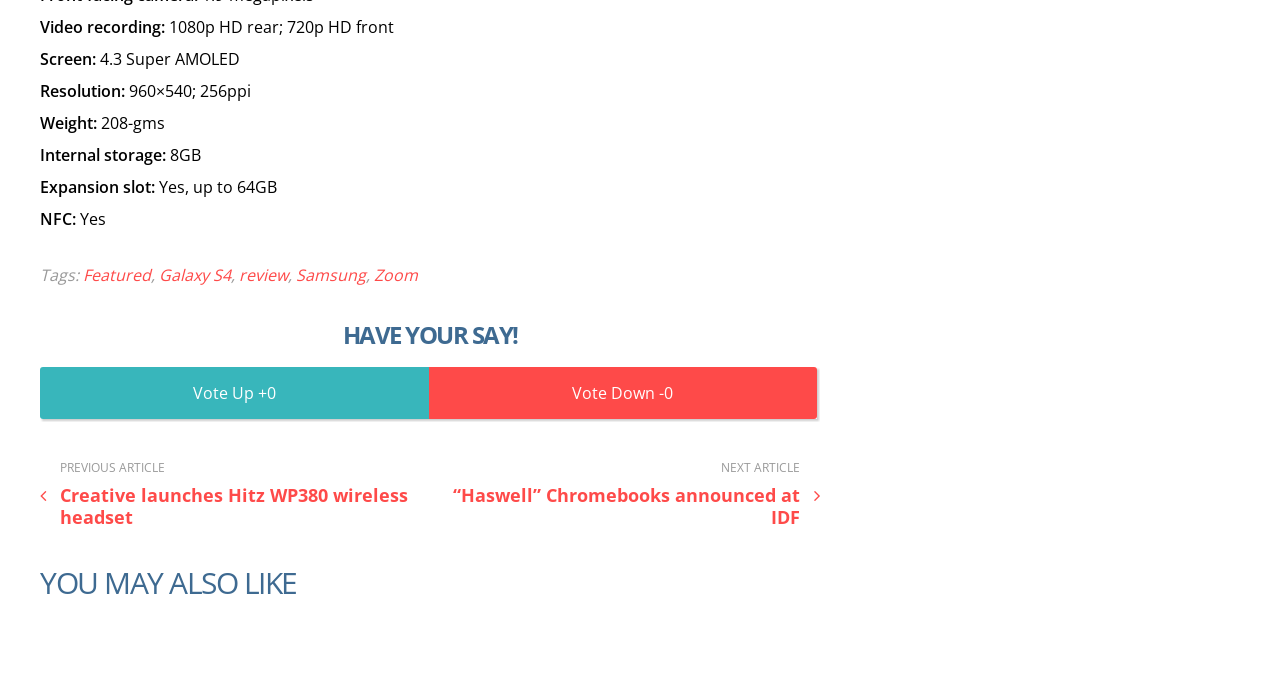Provide a short, one-word or phrase answer to the question below:
What is the screen type of the device?

Super AMOLED